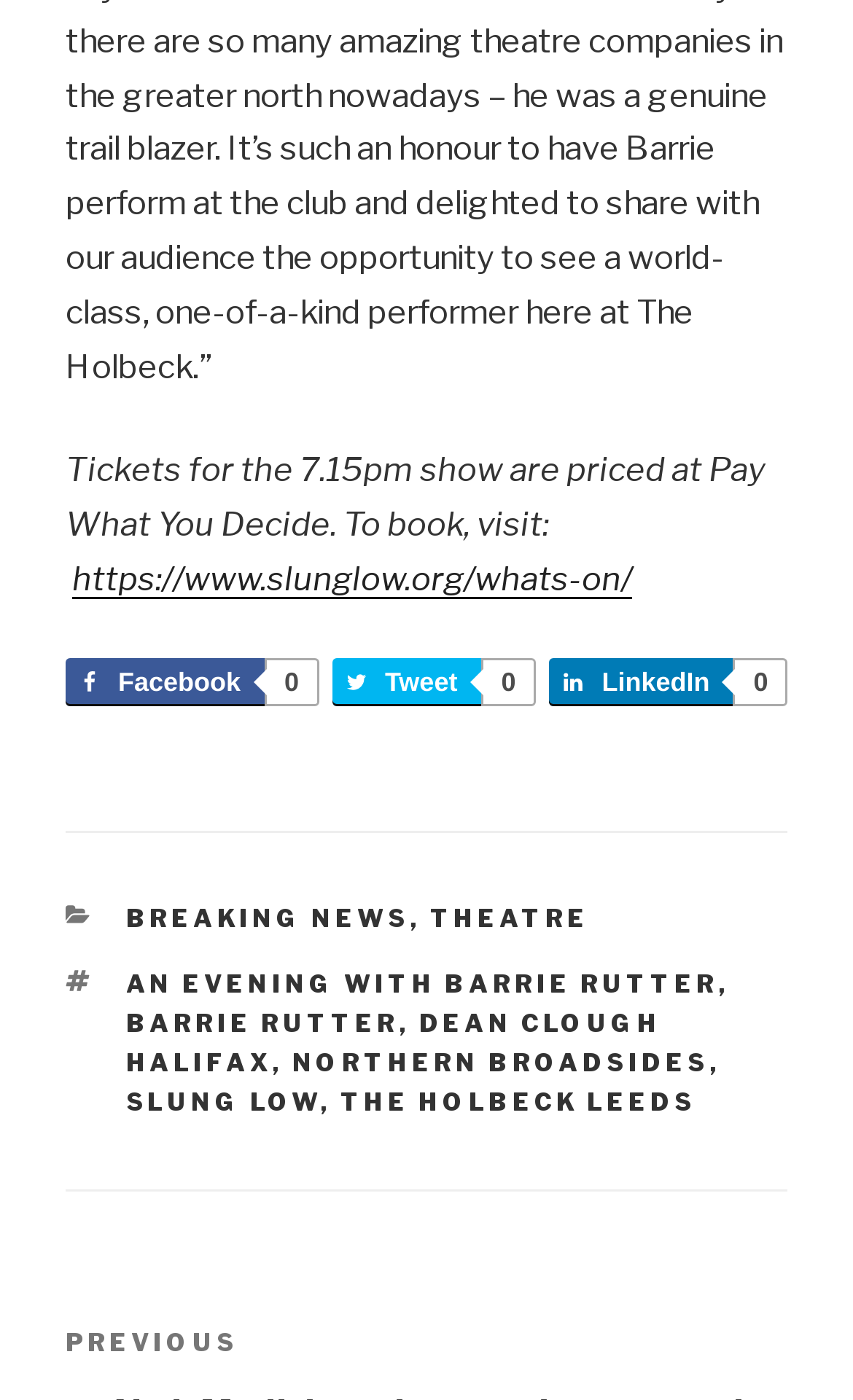Find the bounding box coordinates of the clickable element required to execute the following instruction: "read about an evening with Barrie Rutter". Provide the coordinates as four float numbers between 0 and 1, i.e., [left, top, right, bottom].

[0.147, 0.691, 0.842, 0.713]